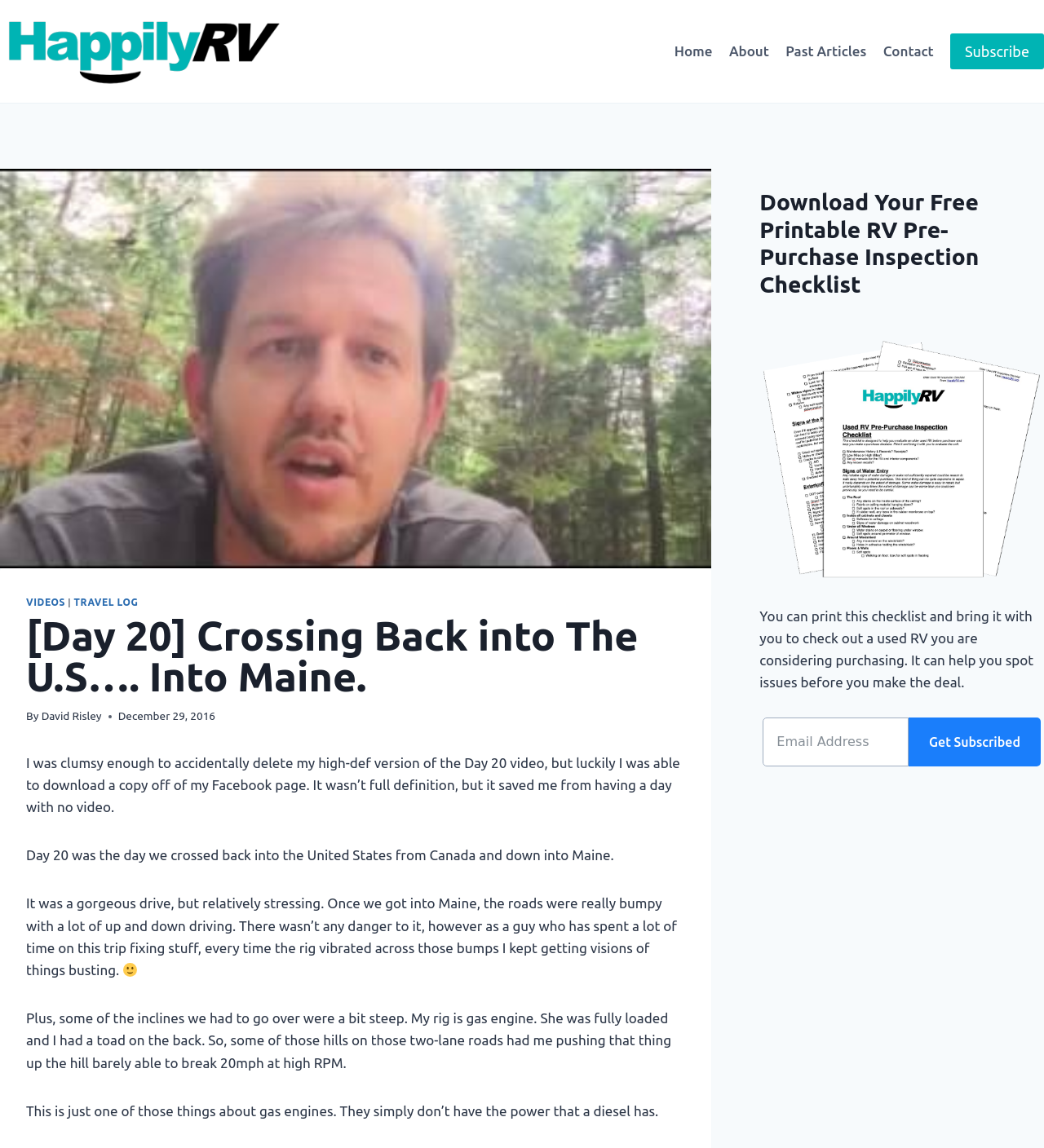Please locate the bounding box coordinates of the element that needs to be clicked to achieve the following instruction: "Click on the 'Home' link". The coordinates should be four float numbers between 0 and 1, i.e., [left, top, right, bottom].

[0.638, 0.028, 0.69, 0.062]